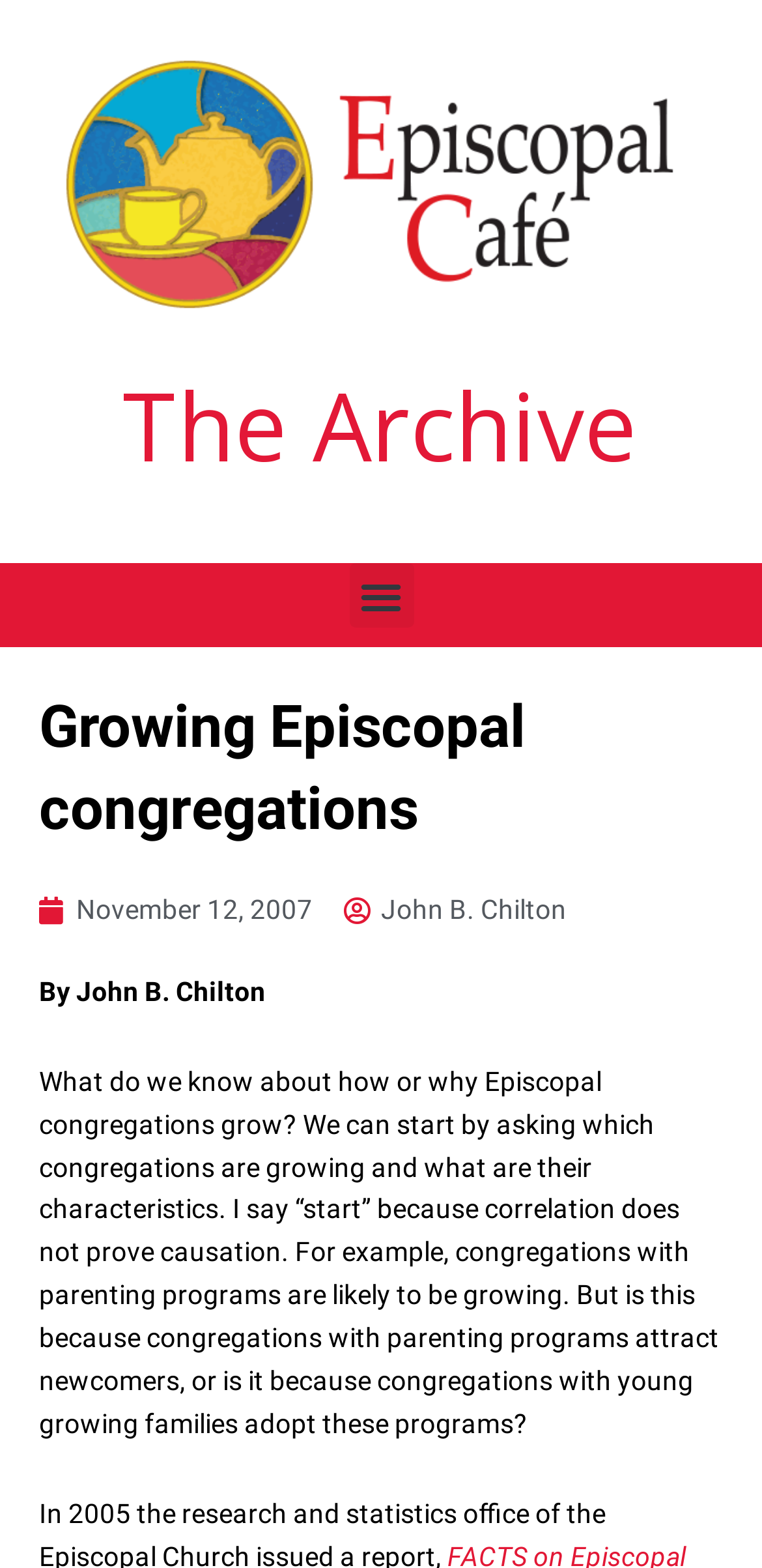Please find and generate the text of the main header of the webpage.

Growing Episcopal congregations